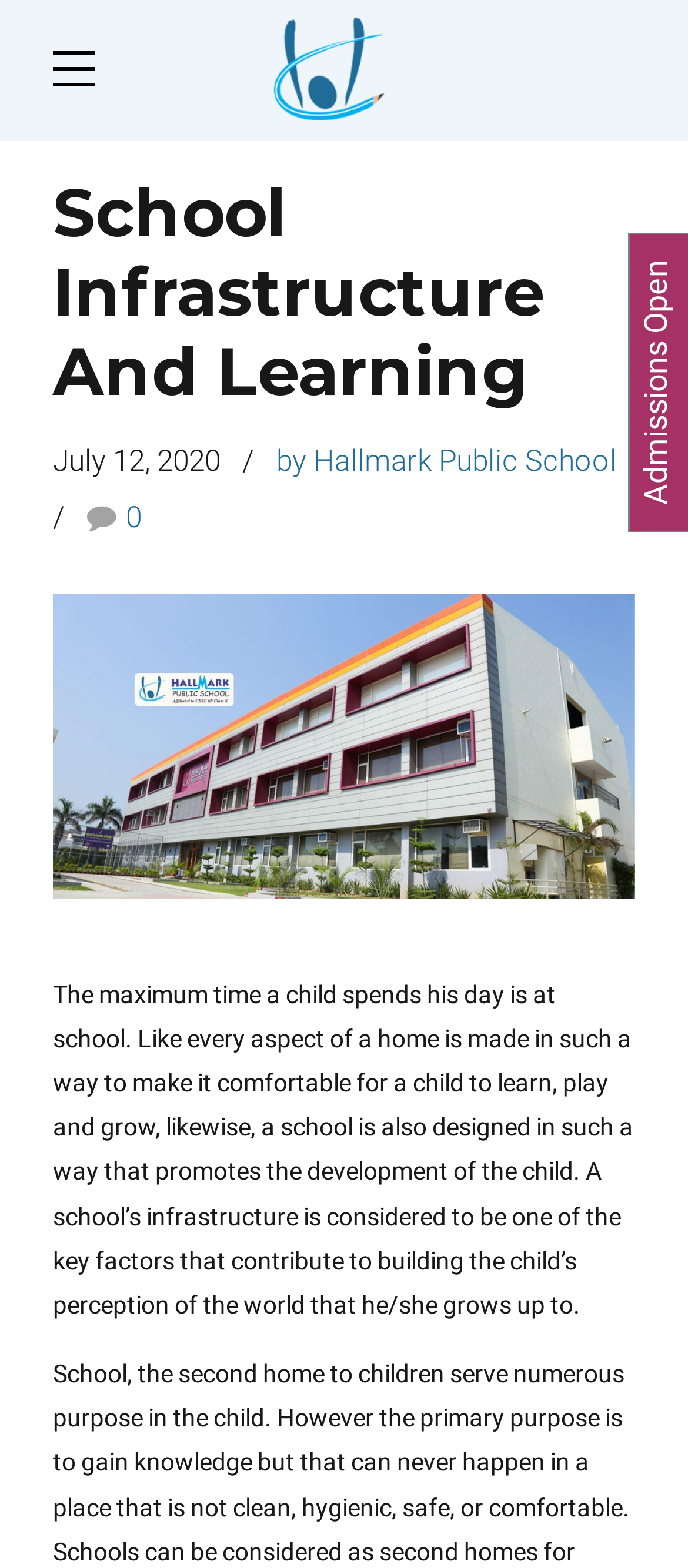Identify and extract the main heading from the webpage.

School Infrastructure And Learning